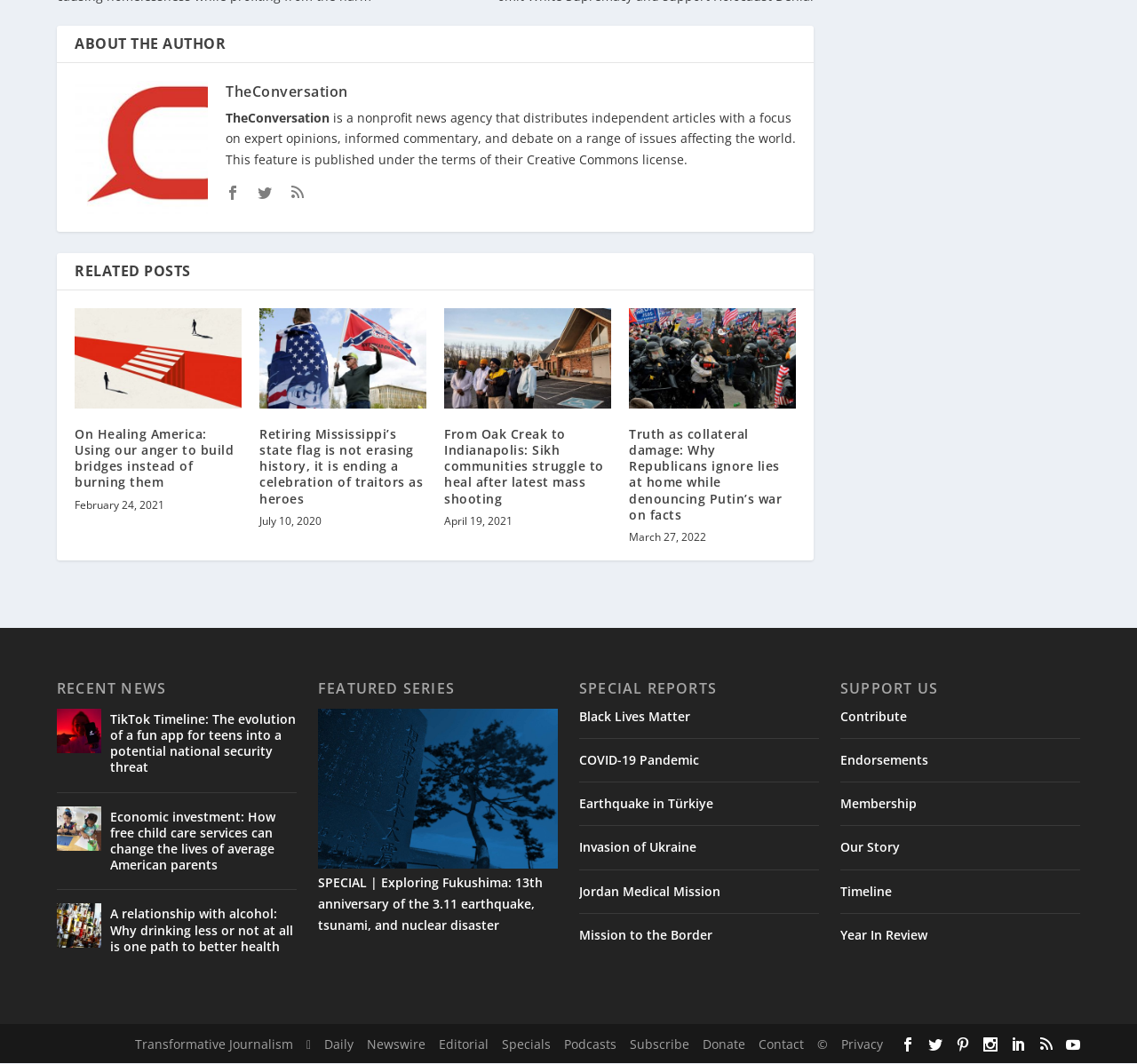Determine the bounding box coordinates of the clickable region to follow the instruction: "Learn more about 'TheConversation' by clicking on the logo".

[0.198, 0.066, 0.306, 0.085]